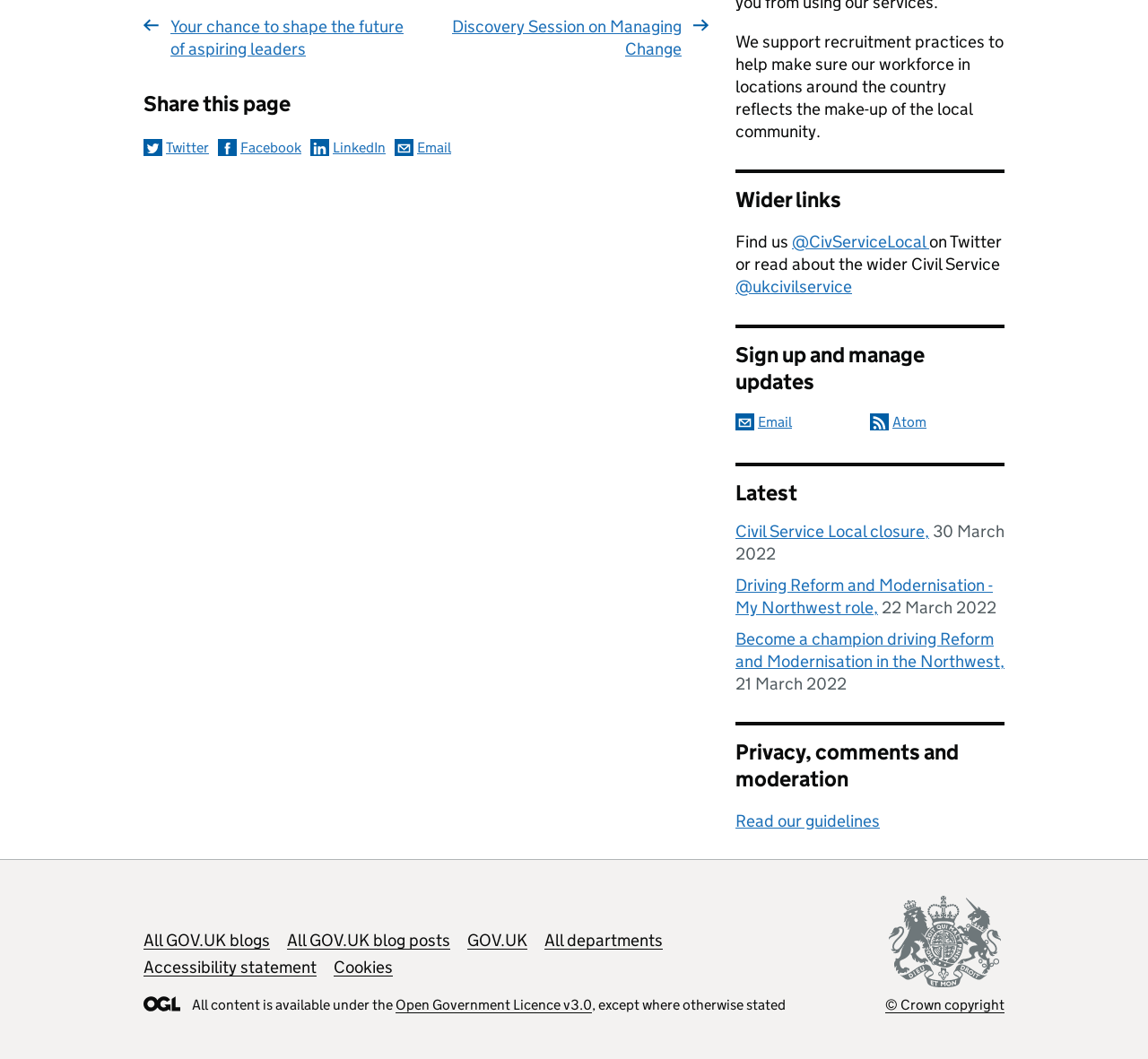Answer this question in one word or a short phrase: What is the text of the first link on the webpage?

Your chance to shape the future of aspiring leaders